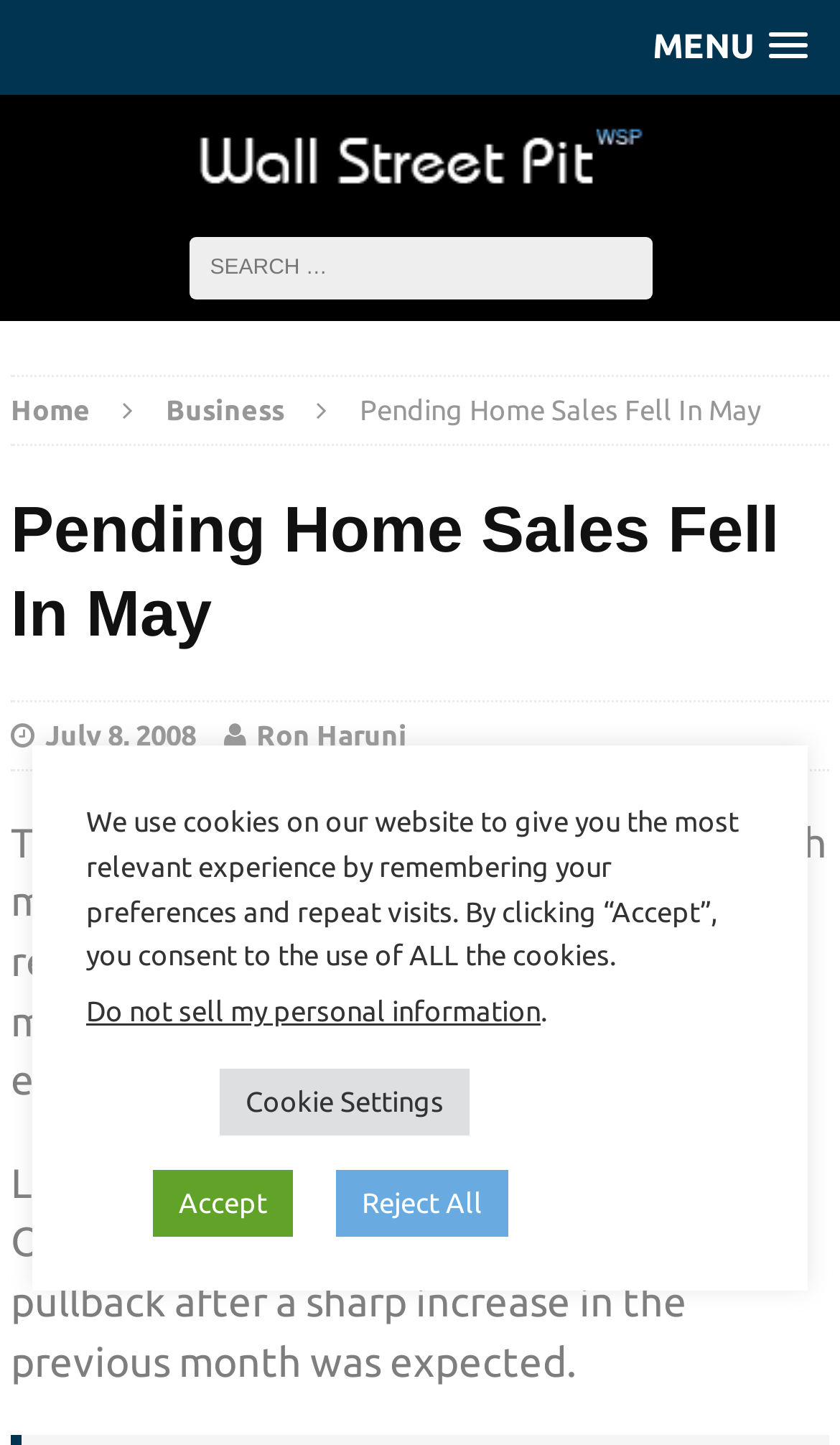Find the bounding box coordinates of the element's region that should be clicked in order to follow the given instruction: "Search for something". The coordinates should consist of four float numbers between 0 and 1, i.e., [left, top, right, bottom].

[0.224, 0.164, 0.776, 0.207]